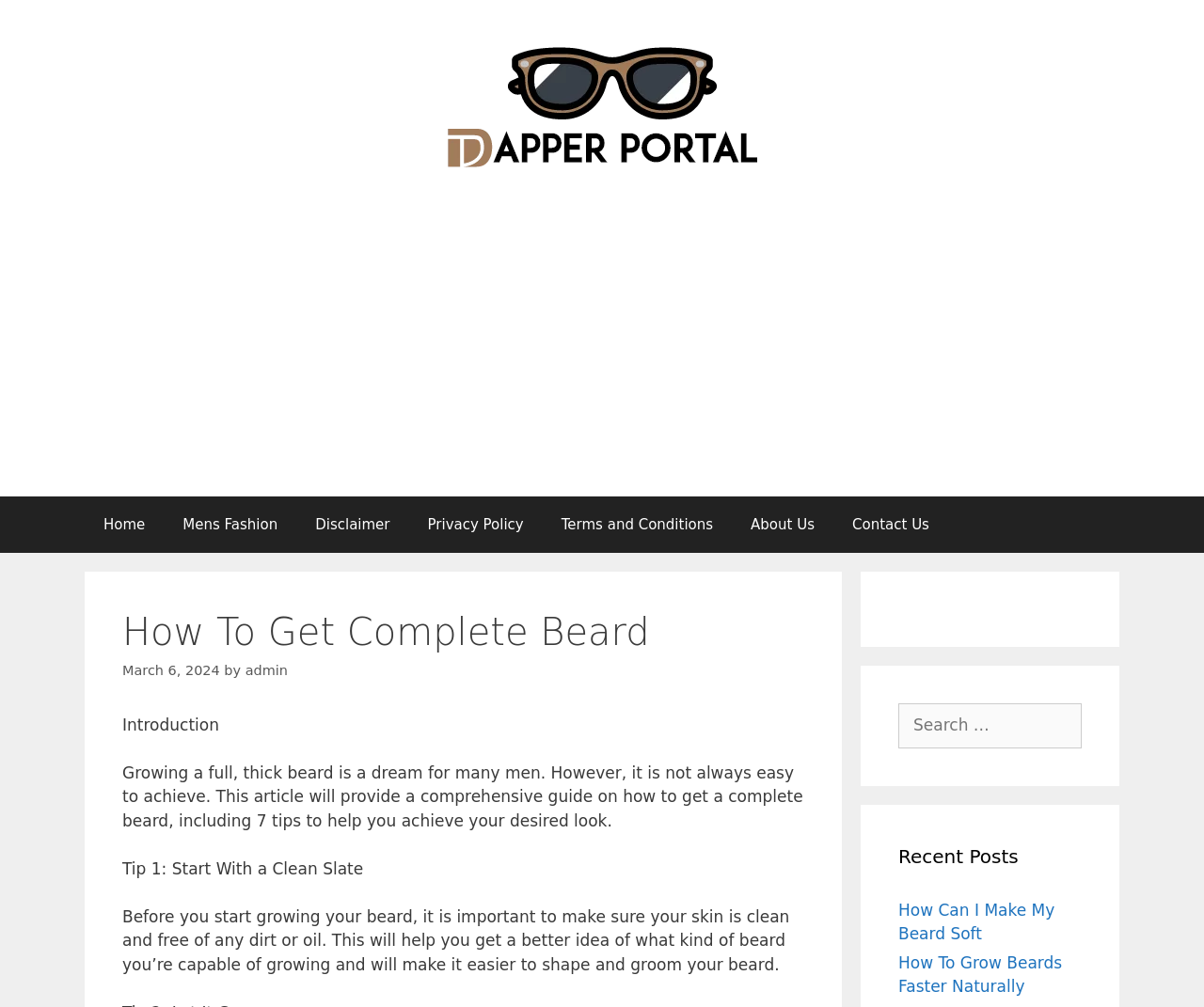What is the date of the article?
Using the image, respond with a single word or phrase.

March 6, 2024